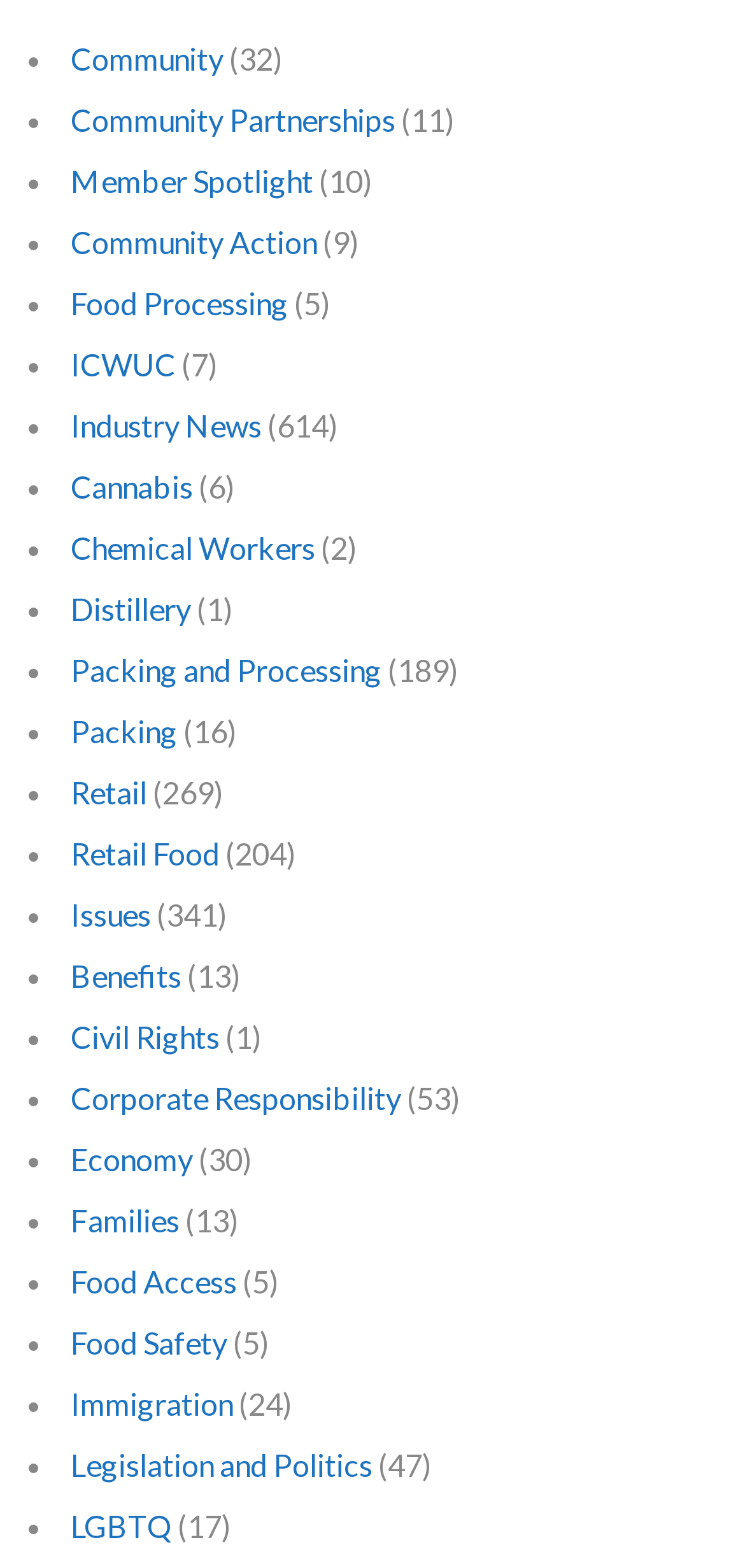Based on the description "Packing and Processing", find the bounding box of the specified UI element.

[0.095, 0.416, 0.513, 0.439]